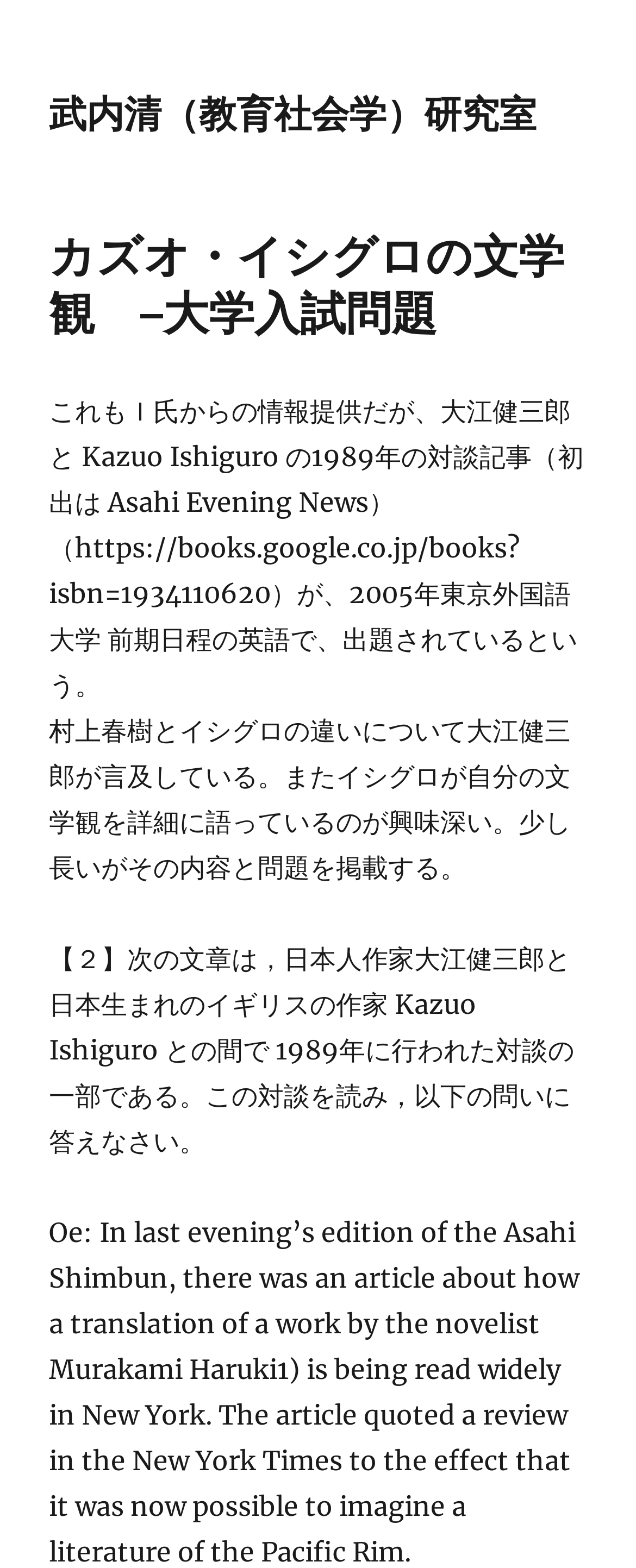What is the topic of the conversation between Oe and Ishiguro?
Could you give a comprehensive explanation in response to this question?

The conversation between Oe and Ishiguro is about literature, as evidenced by the text 'Oe: In last evening’s edition of the Asahi Shimbun, there was an article about how a translation of a work by the novelist Murakami Haruki1) is being read widely in New York.' which suggests that they are discussing literature and its global reach.